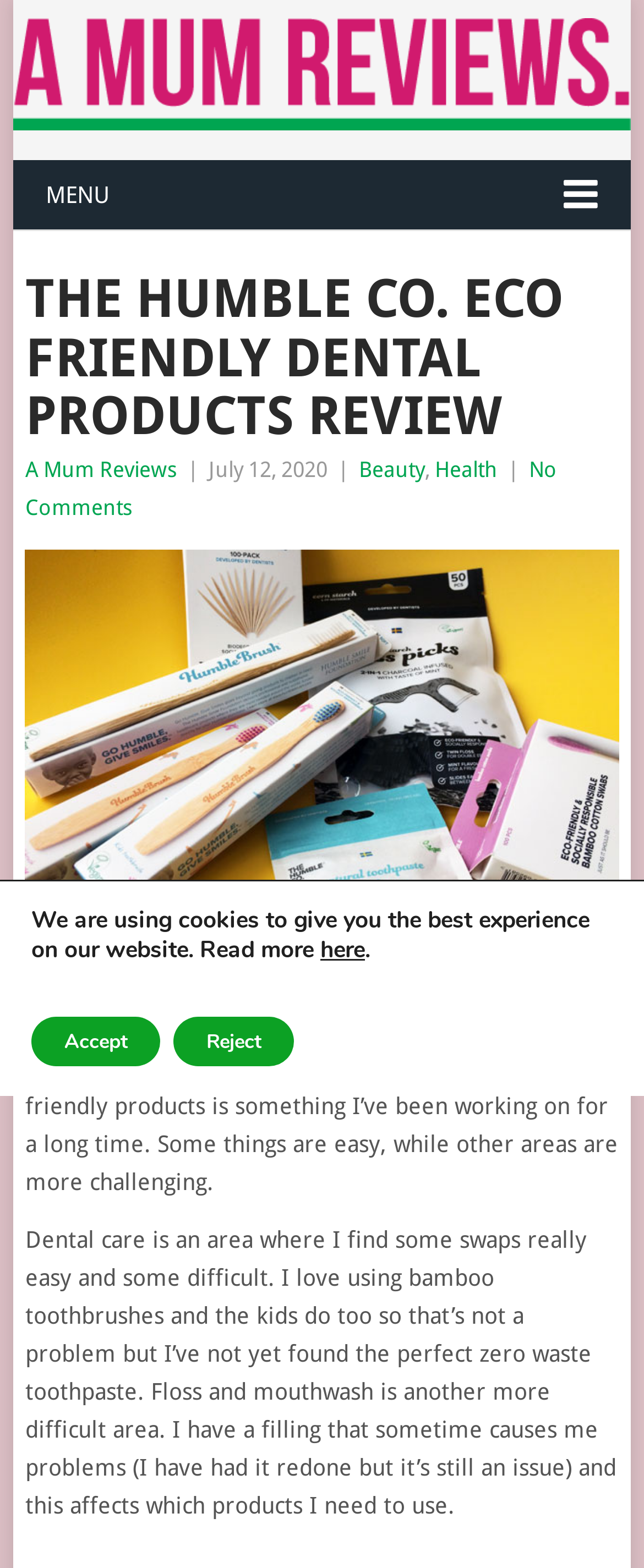What is the author's concern with dental care? Analyze the screenshot and reply with just one word or a short phrase.

Finding perfect zero waste toothpaste